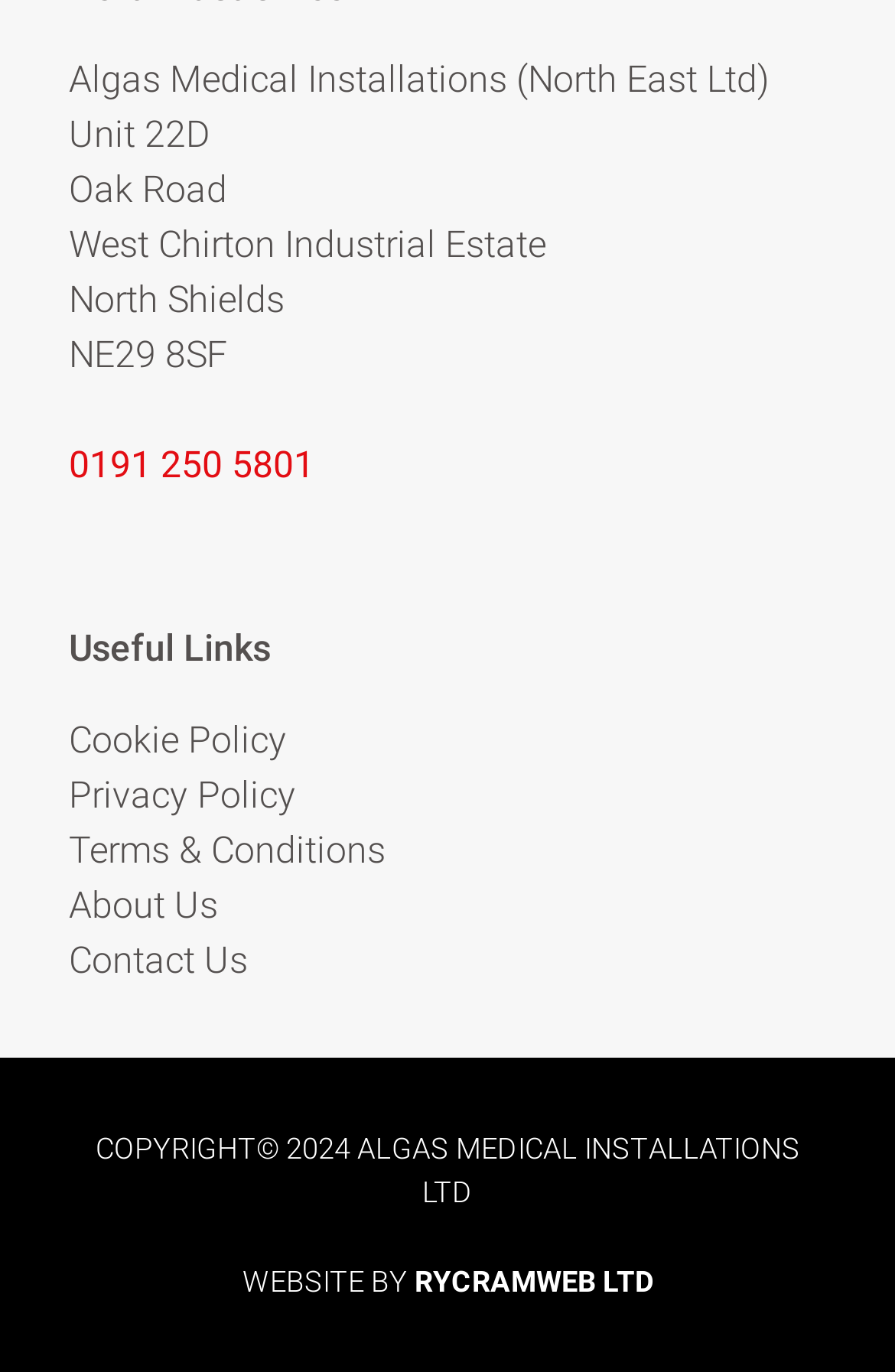Using the elements shown in the image, answer the question comprehensively: How many links are under 'Useful Links'?

Under the 'Useful Links' heading, there are five links: 'Cookie Policy', 'Privacy Policy', 'Terms & Conditions', 'About Us', and 'Contact Us'.